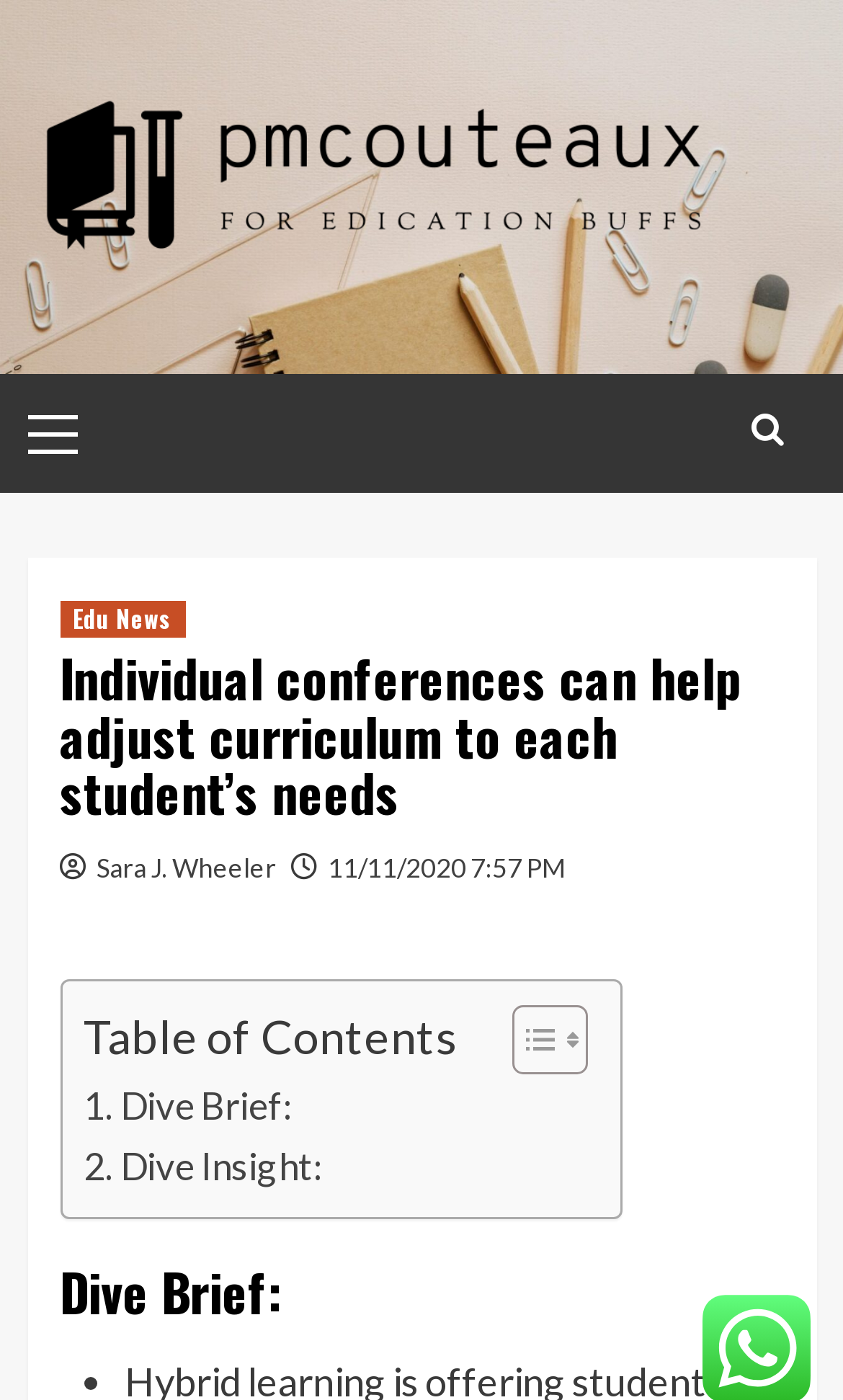Please specify the bounding box coordinates of the clickable region to carry out the following instruction: "Click the Call Us button". The coordinates should be four float numbers between 0 and 1, in the format [left, top, right, bottom].

None